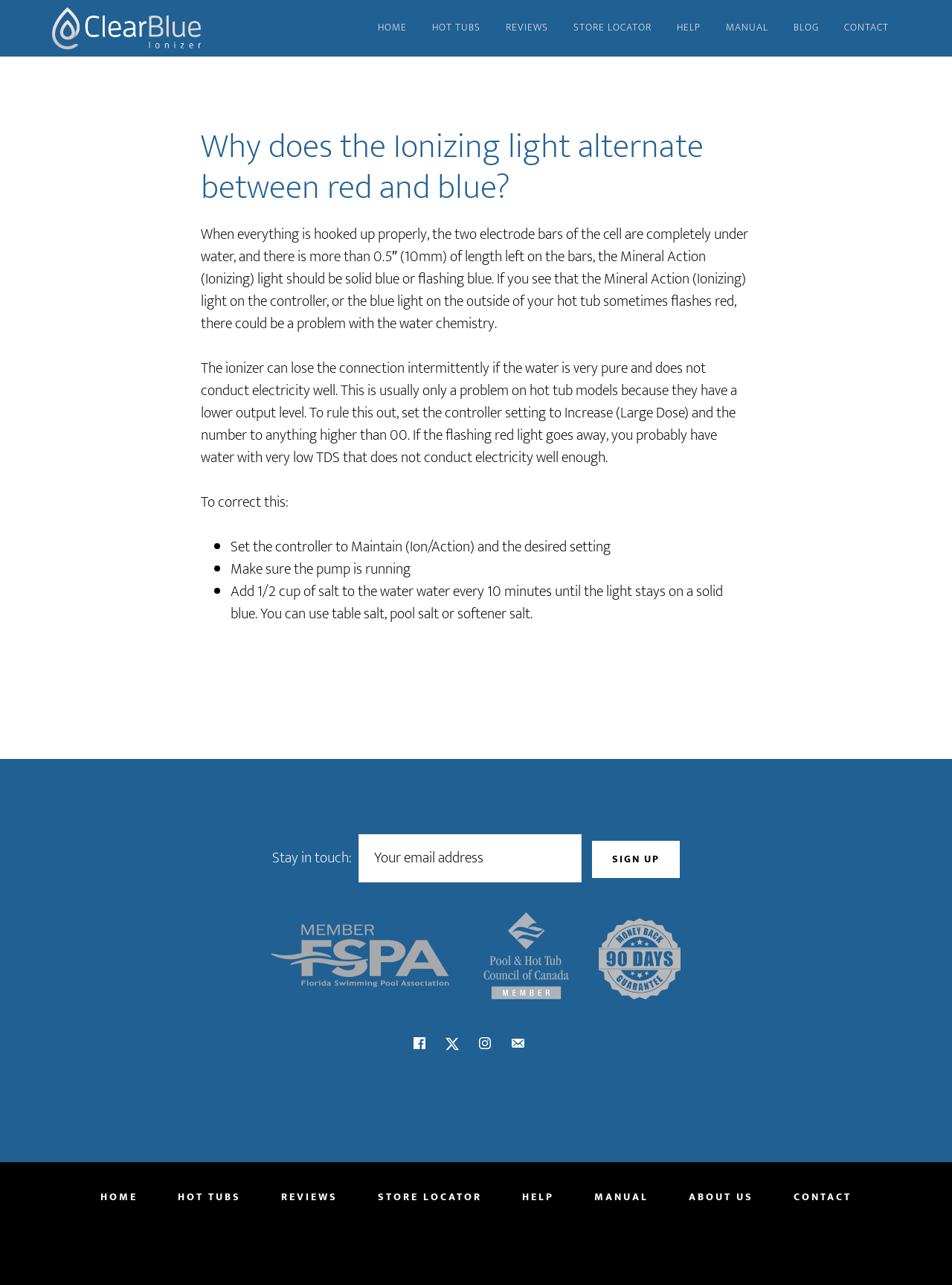Analyze and describe the webpage in a detailed narrative.

This webpage is about troubleshooting the Ionizing light on a ClearBlue Ionizer, specifically why it alternates between red and blue. At the top, there are two "Skip to" links, followed by a link to the ClearBlue Ionizer website and a navigation menu with eight links: HOME, HOT TUBS, REVIEWS, STORE LOCATOR, HELP, MANUAL, BLOG, and CONTACT.

Below the navigation menu, there is a main article section with a heading that matches the webpage title. The article explains that the Mineral Action (Ionizing) light should be solid blue or flashing blue when everything is hooked up properly, but if it flashes red, there could be a problem with the water chemistry. The article then provides a possible solution to this issue, which involves adjusting the controller setting and adding salt to the water.

On the right side of the article, there is a section with a heading "Stay in touch:" and a textbox to enter an email address, accompanied by a "Sign up" button. Below this section, there are two images: one with FSPA and PHTCC logos, and another with a 90-day money-back guarantee logo.

At the bottom of the webpage, there are social media links to Facebook, Twitter, Instagram, and Email, each with its corresponding icon. There is also a footer navigation menu with the same links as the top navigation menu.